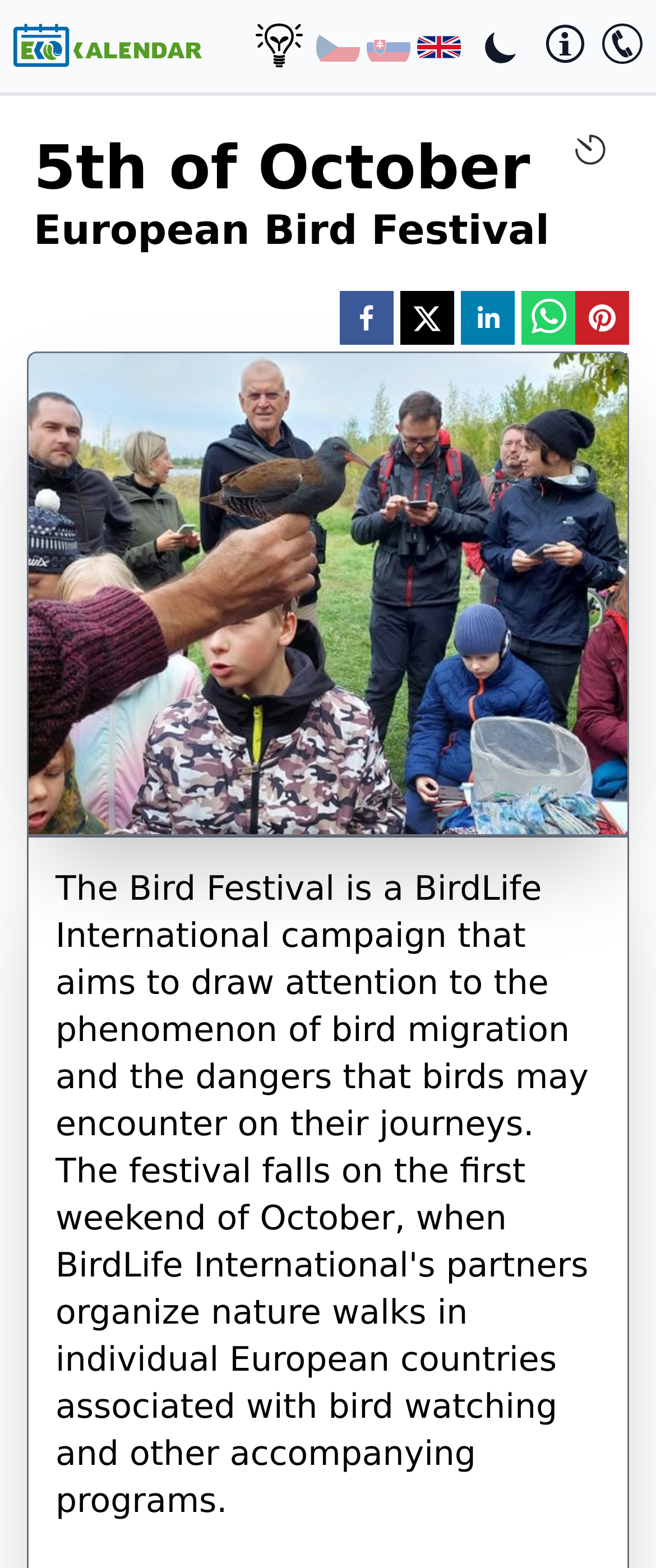Please determine and provide the text content of the webpage's heading.

European Bird Festival